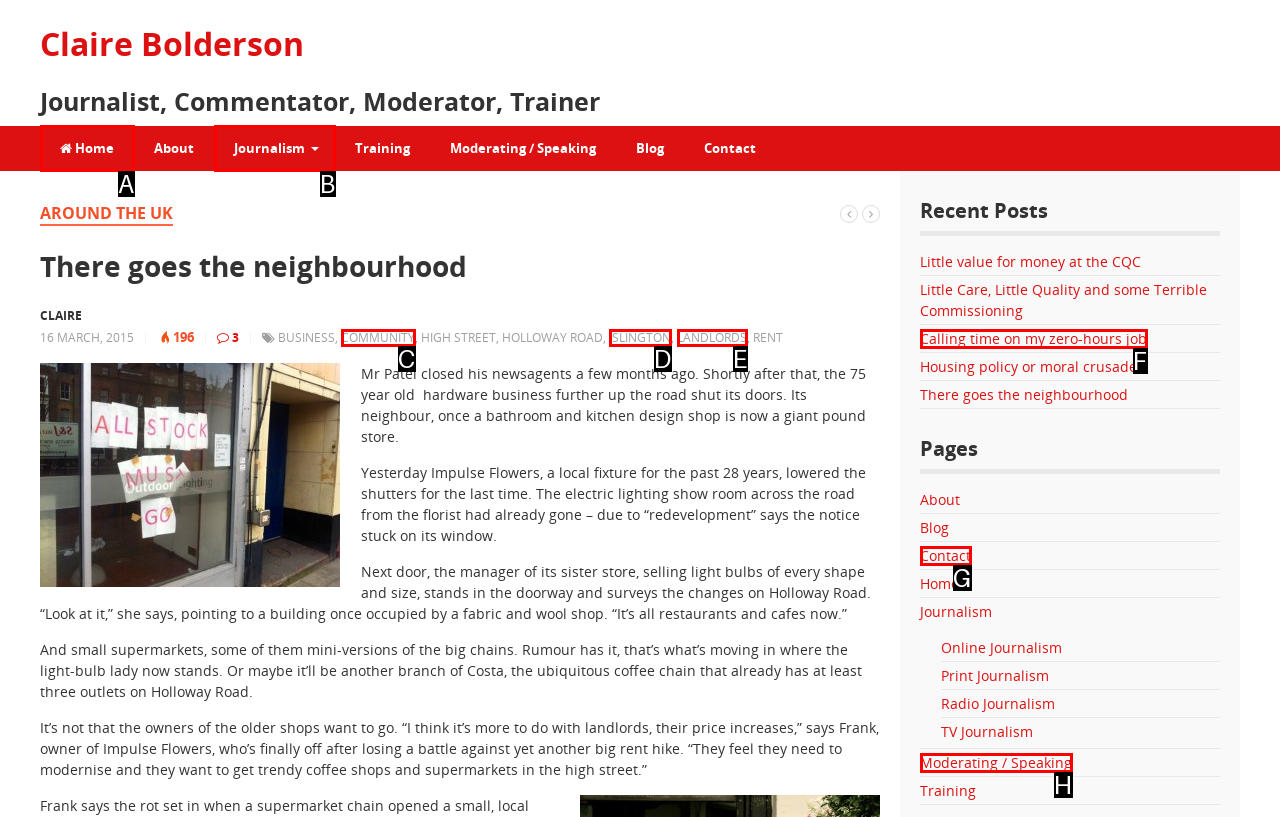Using the element description: How to Cancel Lowes Order, select the HTML element that matches best. Answer with the letter of your choice.

None